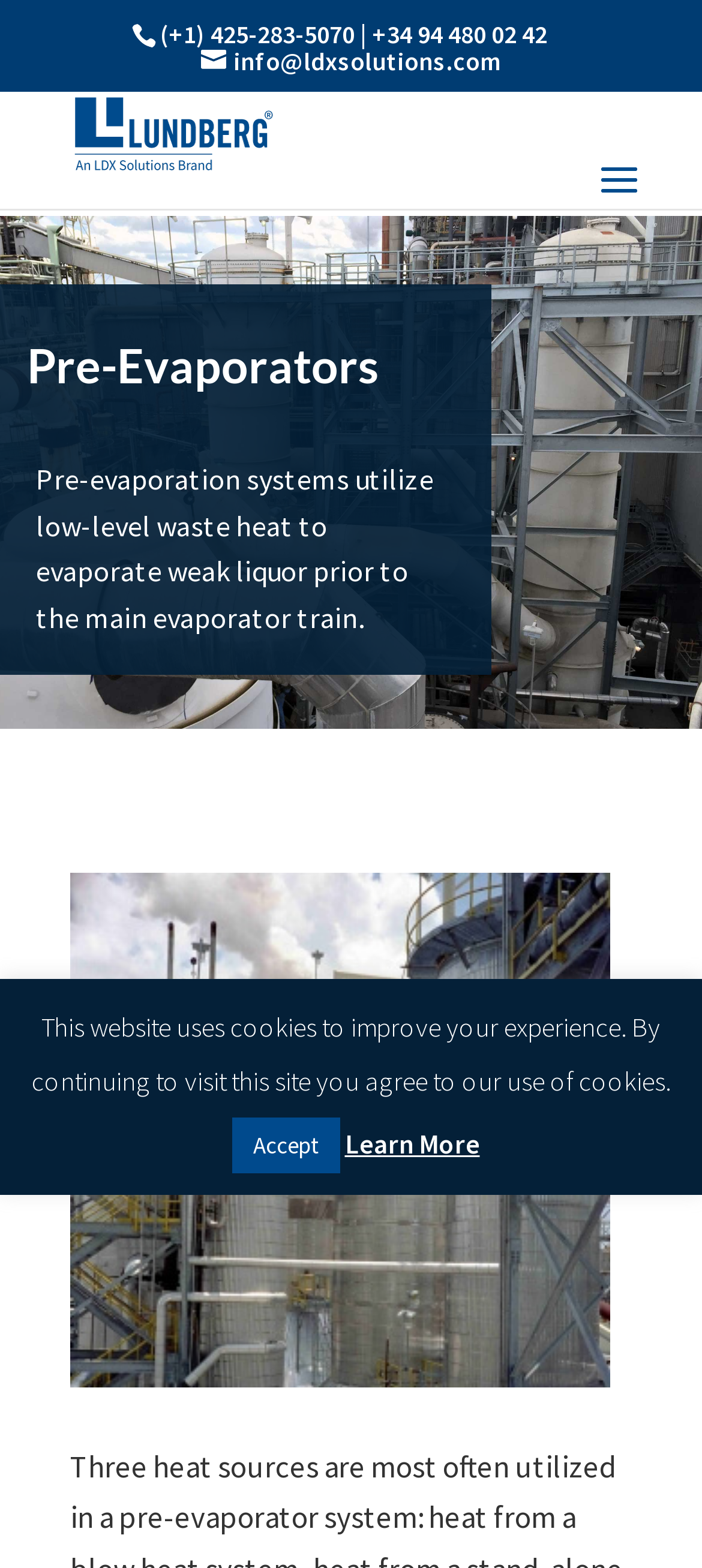Give a concise answer using only one word or phrase for this question:
What is the email address to contact Lundberg?

info@ldxsolutions.com